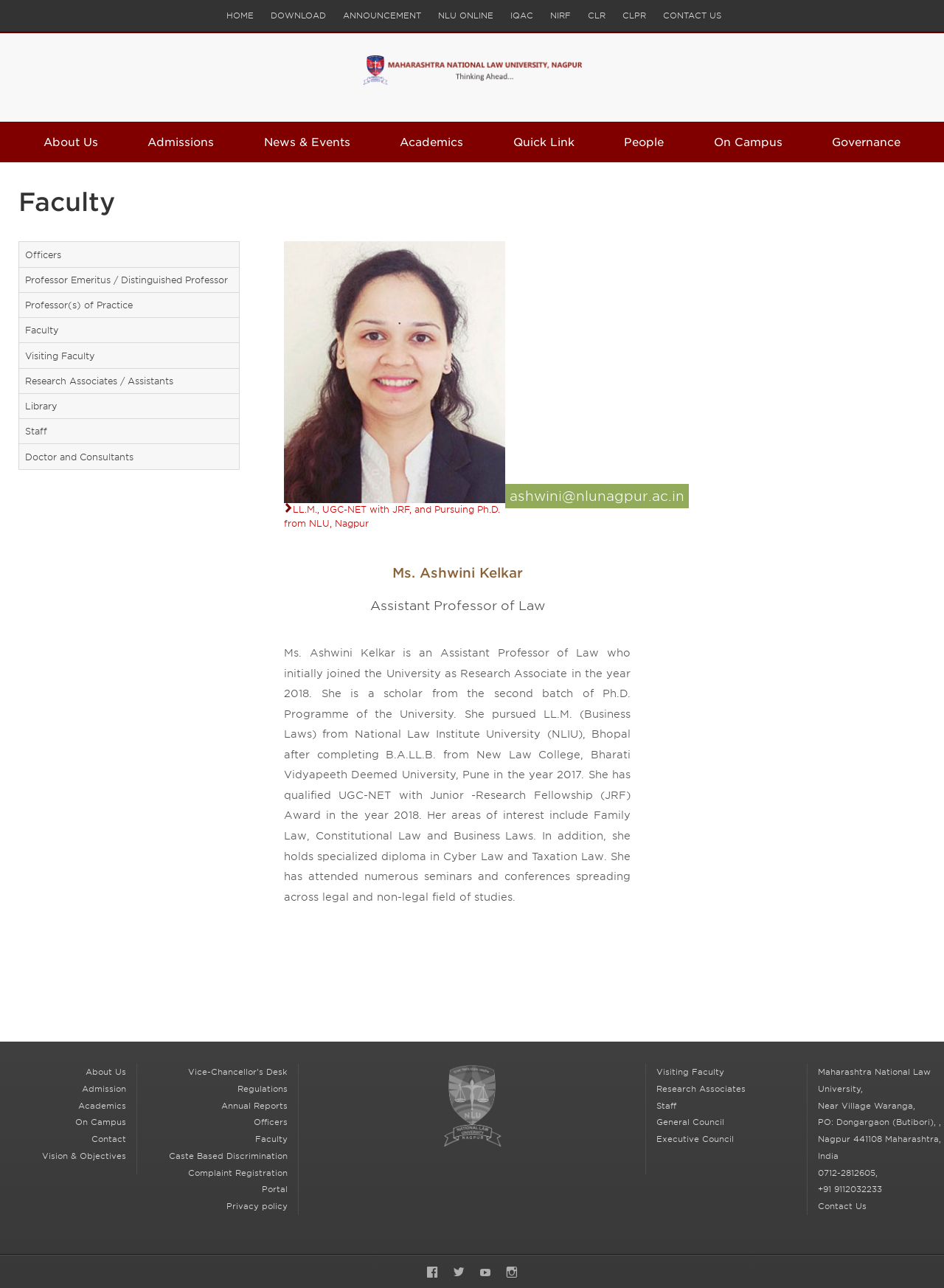Please provide a comprehensive answer to the question based on the screenshot: What is the designation of Ms. Ashwini Kelkar?

I looked at the heading element on the webpage and found that Ms. Ashwini Kelkar is an Assistant Professor of Law.